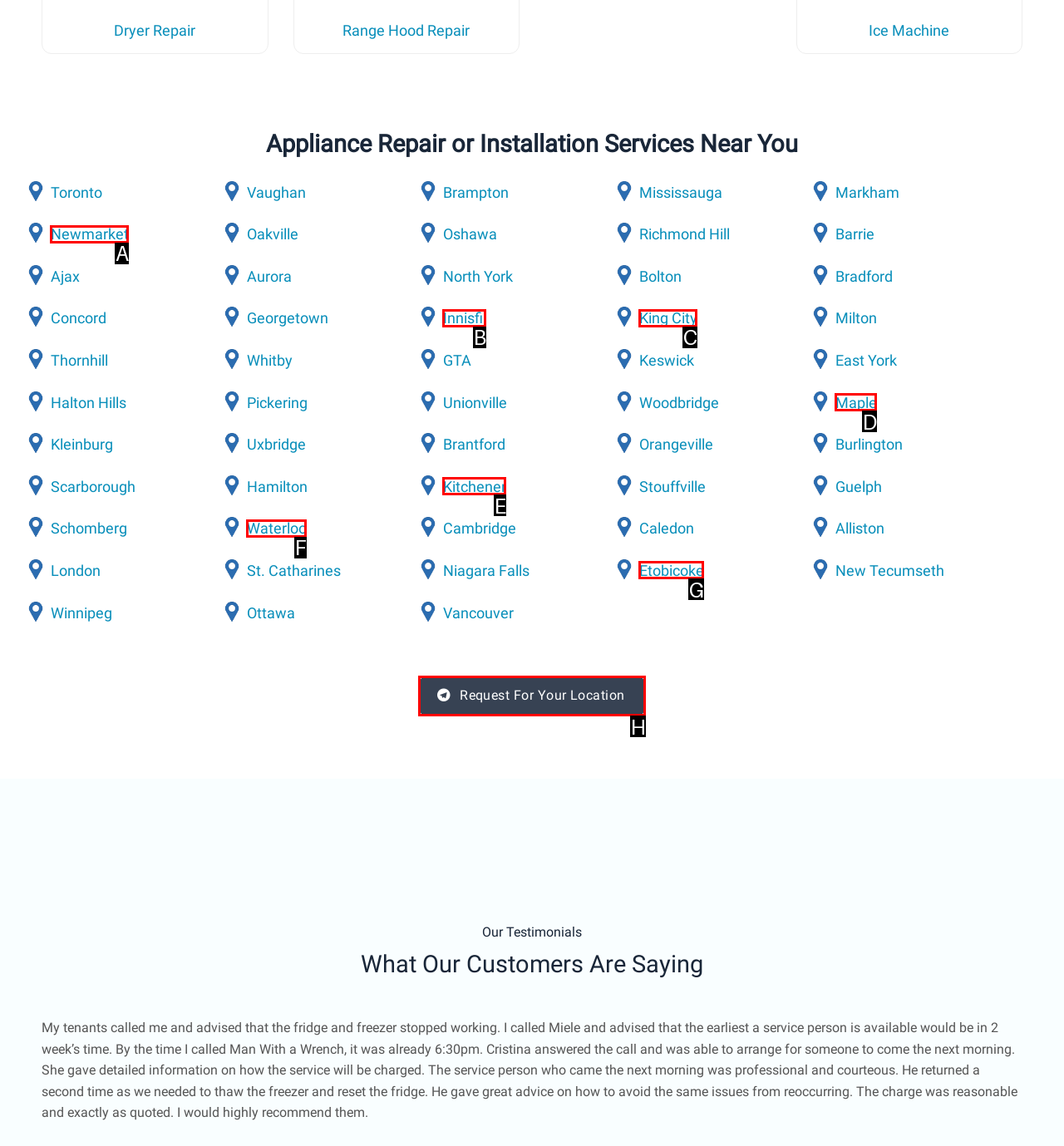Select the correct option from the given choices to perform this task: Click the 'See more...' link. Provide the letter of that option.

None